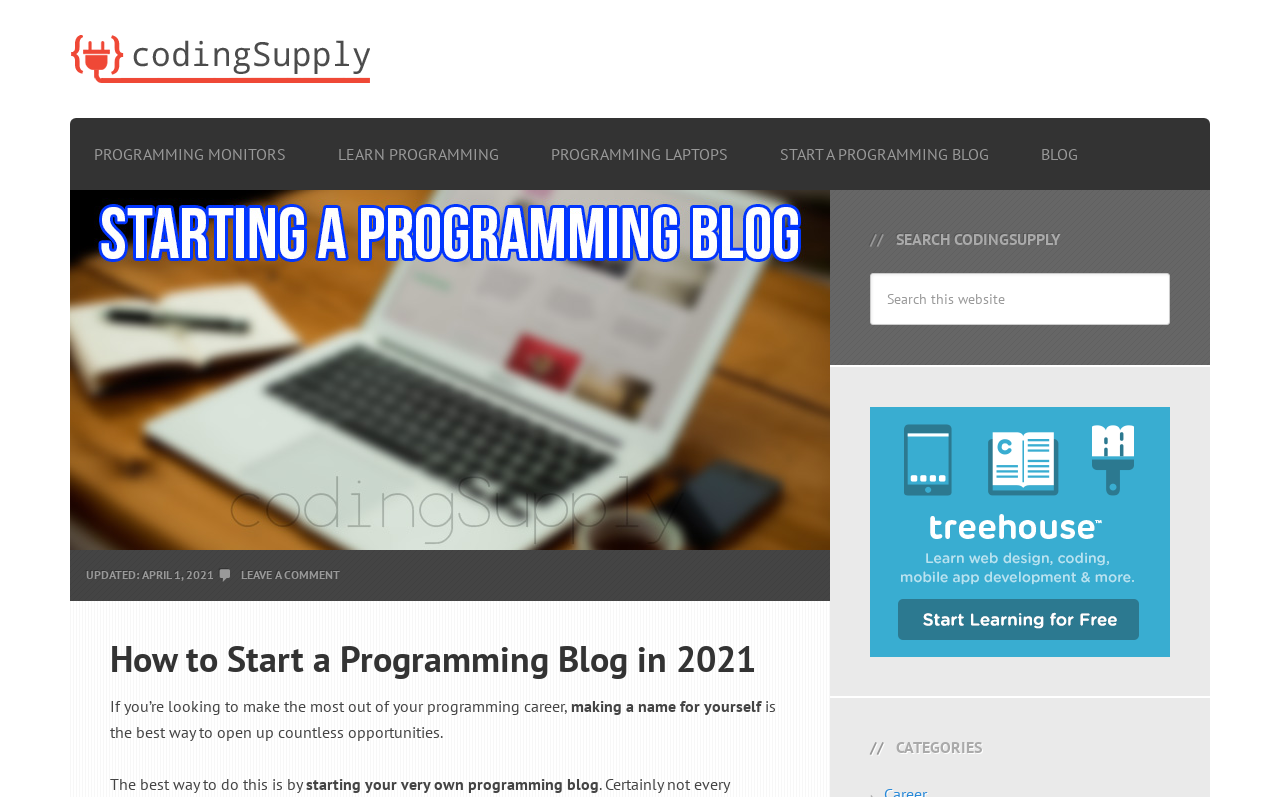Please determine the bounding box coordinates for the UI element described here. Use the format (top-left x, top-left y, bottom-right x, bottom-right y) with values bounded between 0 and 1: Leave a Comment

[0.188, 0.711, 0.266, 0.73]